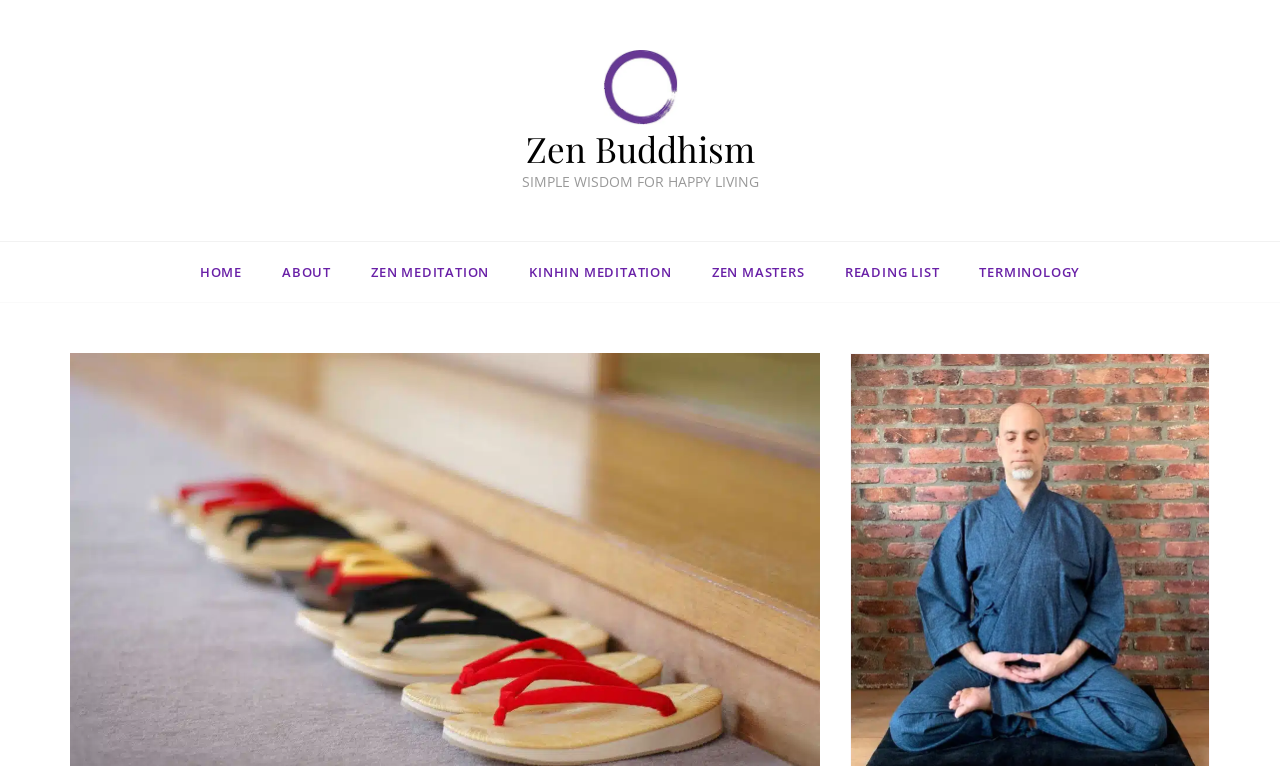Find the bounding box coordinates of the clickable region needed to perform the following instruction: "explore the READING LIST". The coordinates should be provided as four float numbers between 0 and 1, i.e., [left, top, right, bottom].

[0.644, 0.316, 0.749, 0.394]